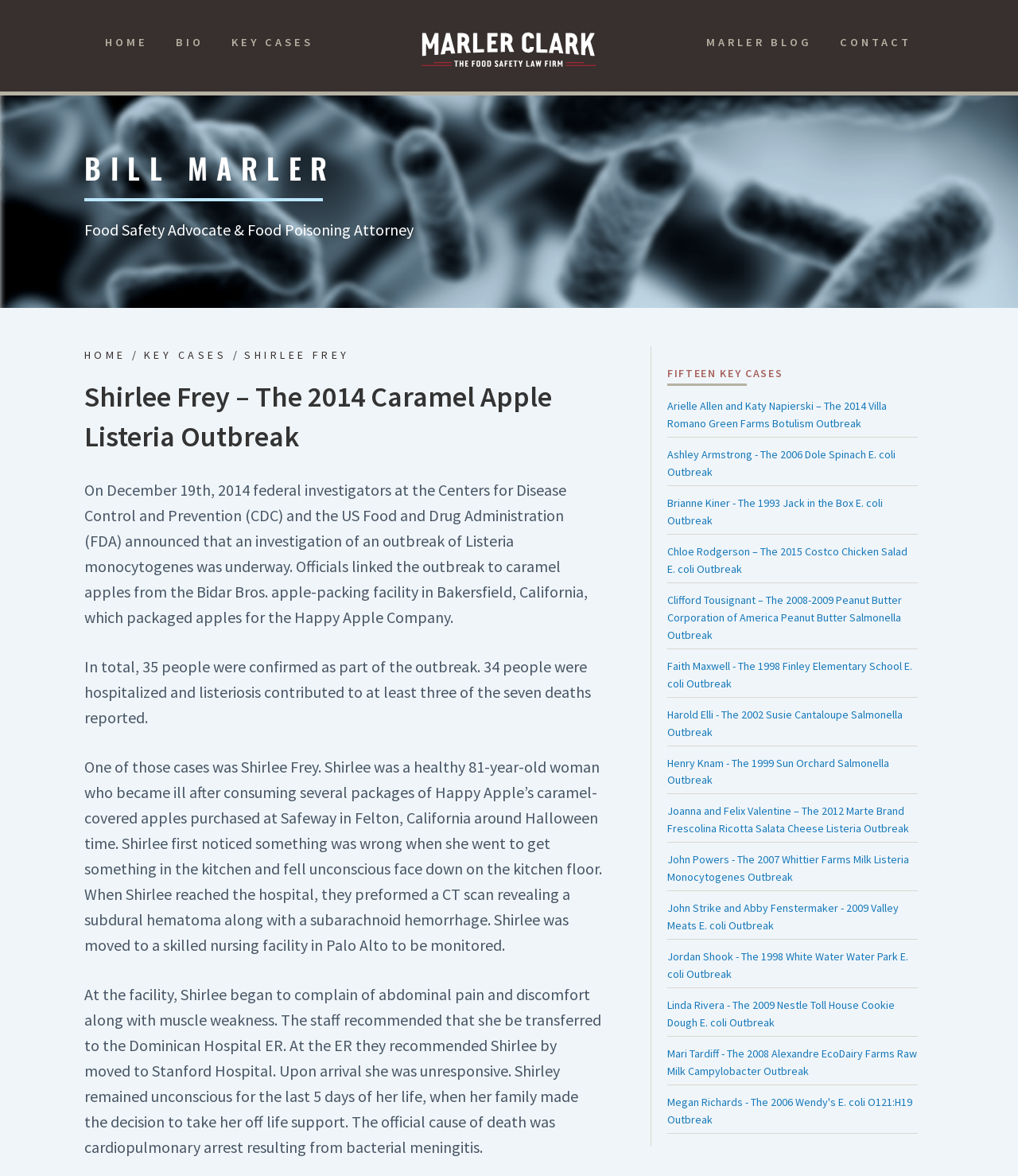What is the name of the woman who became ill after consuming caramel-covered apples?
Based on the visual information, provide a detailed and comprehensive answer.

Based on the webpage, I found the heading 'Shirlee Frey – The 2014 Caramel Apple Listeria Outbreak' which indicates that Shirlee Frey is the woman who became ill after consuming caramel-covered apples.